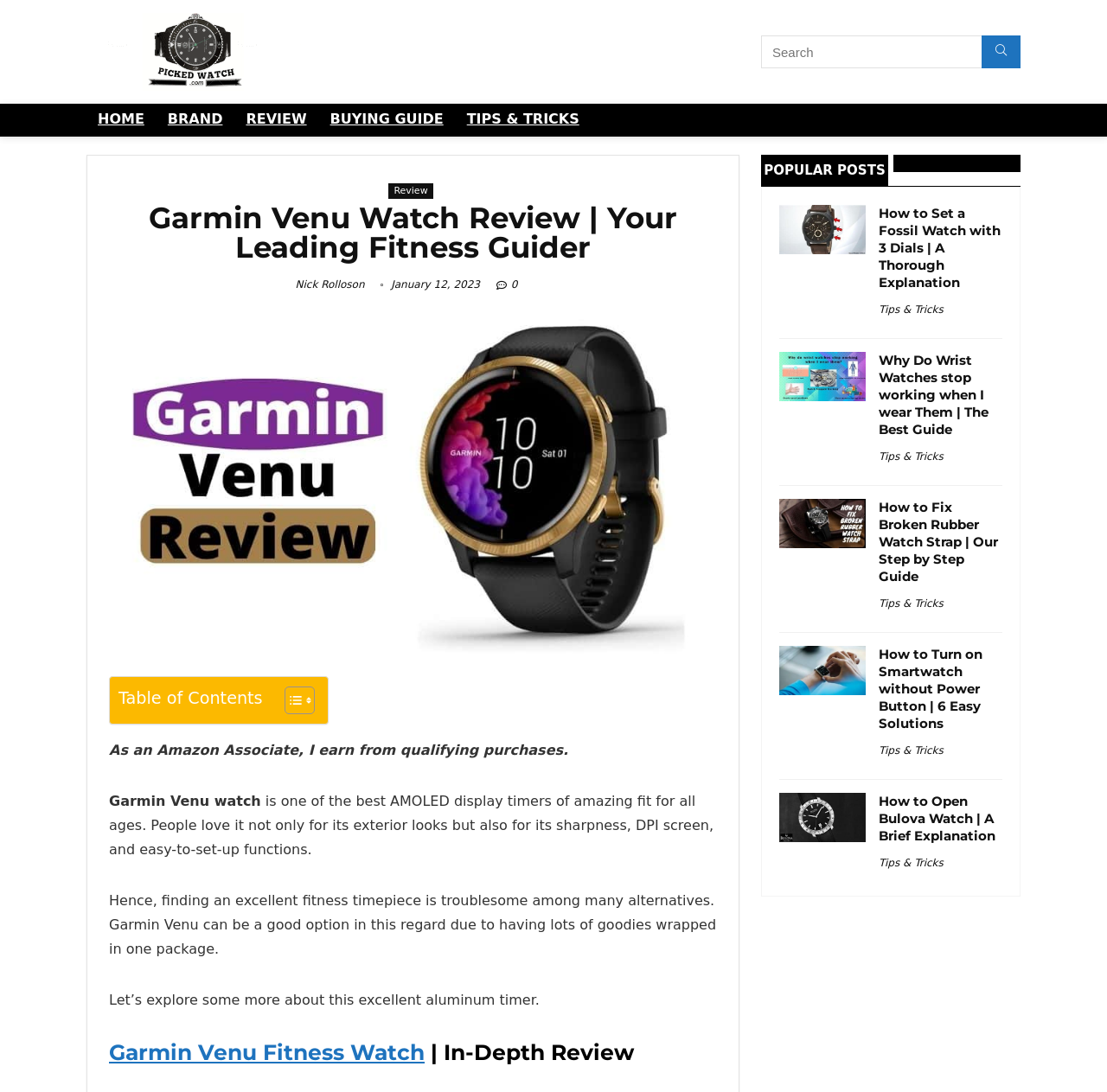Describe all the significant parts and information present on the webpage.

The webpage is a review of the Garmin Venu watch, with a focus on its features and benefits. At the top of the page, there is a navigation menu with links to different sections of the website, including "HOME", "BRAND", "REVIEW", "BUYING GUIDE", and "TIPS & TRICKS". Below the navigation menu, there is a search bar with a button to submit a search query.

The main content of the page is divided into several sections. The first section is an introduction to the Garmin Venu watch, with a heading that reads "Garmin Venu Watch Review | Your Leading Fitness Guider". Below the heading, there is a figure with an image of the watch, followed by a brief description of the watch's features and benefits.

The next section is a table of contents, which allows users to navigate to different parts of the review. Below the table of contents, there is a section that discusses the watch's features in more detail, with several paragraphs of text and a few images.

Further down the page, there are several sections that appear to be related to other watch-related topics, including "POPULAR POSTS" and "Tips & Tricks". These sections contain links to other articles on the website, each with a brief description and an image.

Throughout the page, there are several images of watches and other related products, as well as links to other articles and sections of the website. The overall layout of the page is clean and easy to navigate, with clear headings and concise text.